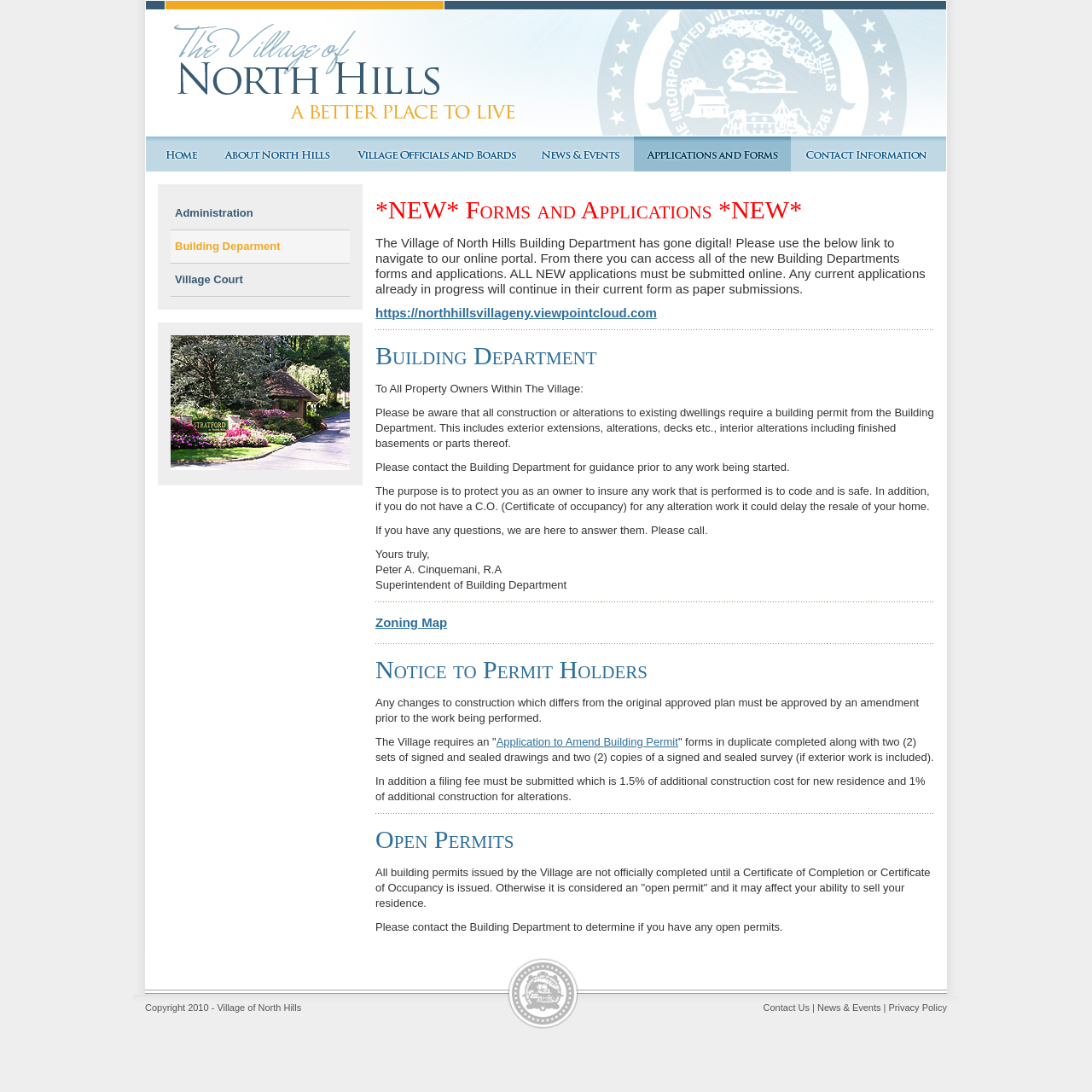Using the elements shown in the image, answer the question comprehensively: What is the consequence of not having a Certificate of Occupancy?

According to the webpage, not having a Certificate of Occupancy may delay the resale of a home, as stated in the text 'In addition, if you do not have a C.O. (Certificate of occupancy) for any alteration work it could delay the resale of your home'.